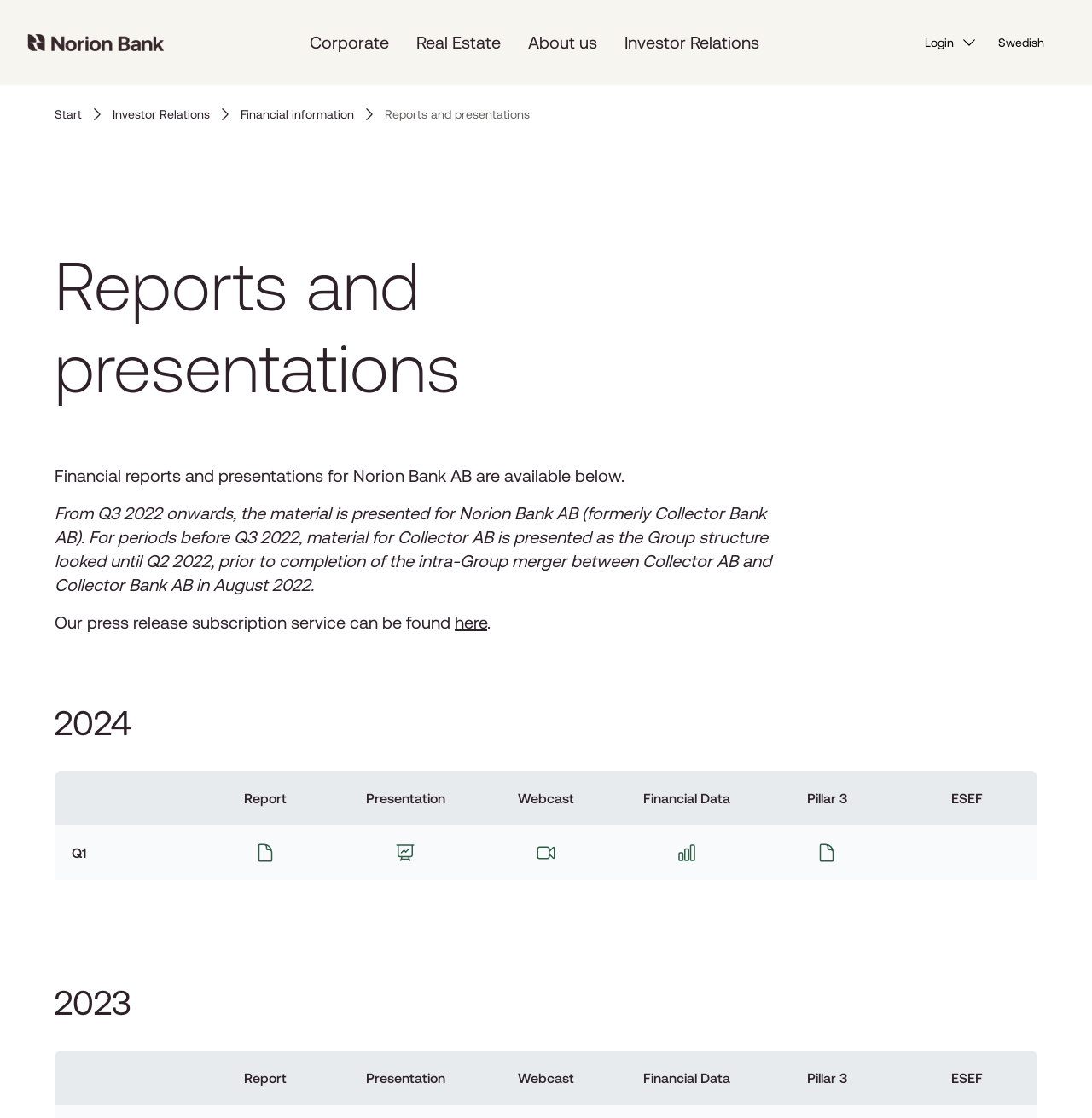Given the element description Corporate, specify the bounding box coordinates of the corresponding UI element in the format (top-left x, top-left y, bottom-right x, bottom-right y). All values must be between 0 and 1.

[0.283, 0.027, 0.356, 0.049]